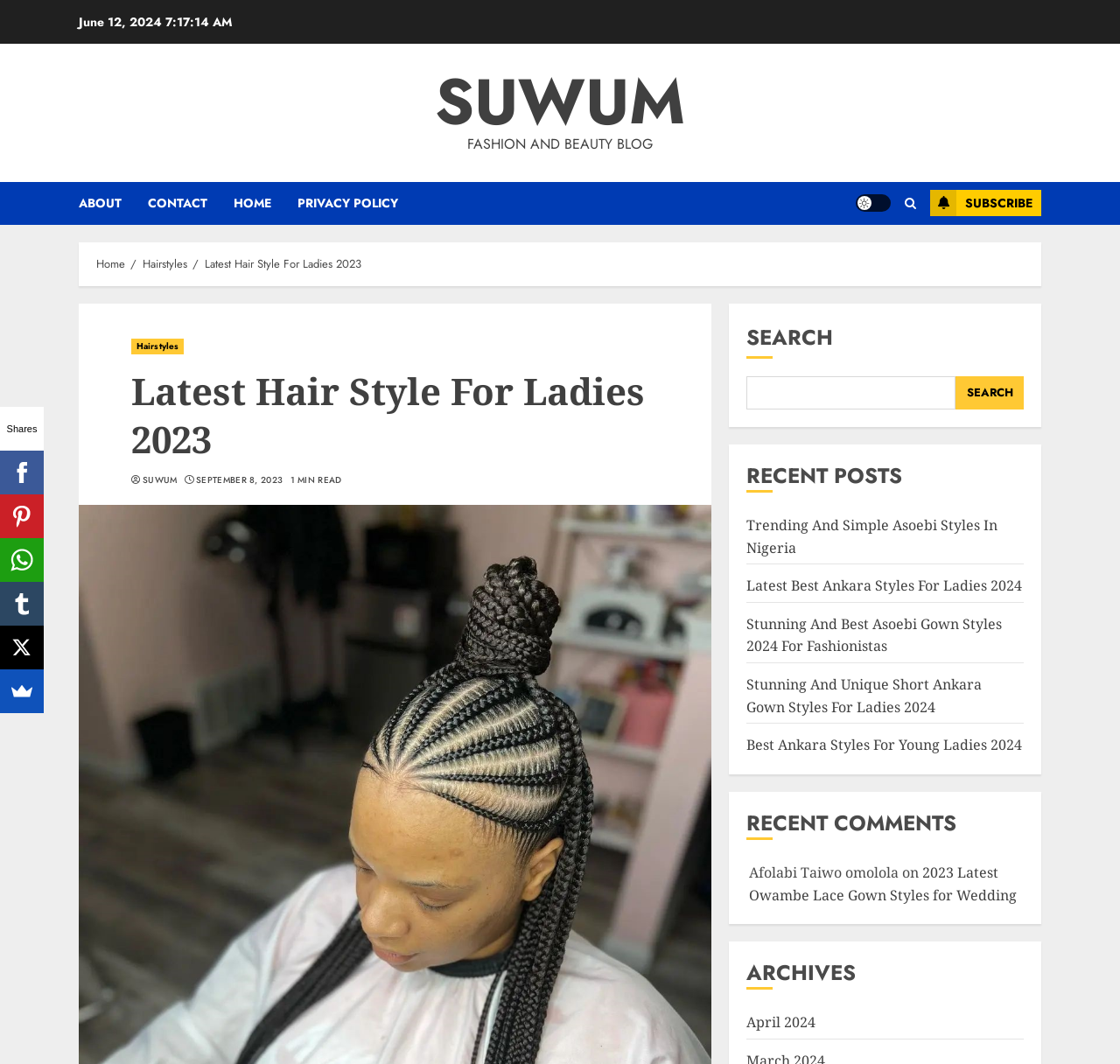What social media platforms are available for sharing?
Please respond to the question with a detailed and thorough explanation.

I found a section at the bottom of the webpage that lists several social media platforms, including Facebook, Pinterest, WhatsApp, Tumblr, and X, with their respective icons. This suggests that users can share content from the blog on these social media platforms.